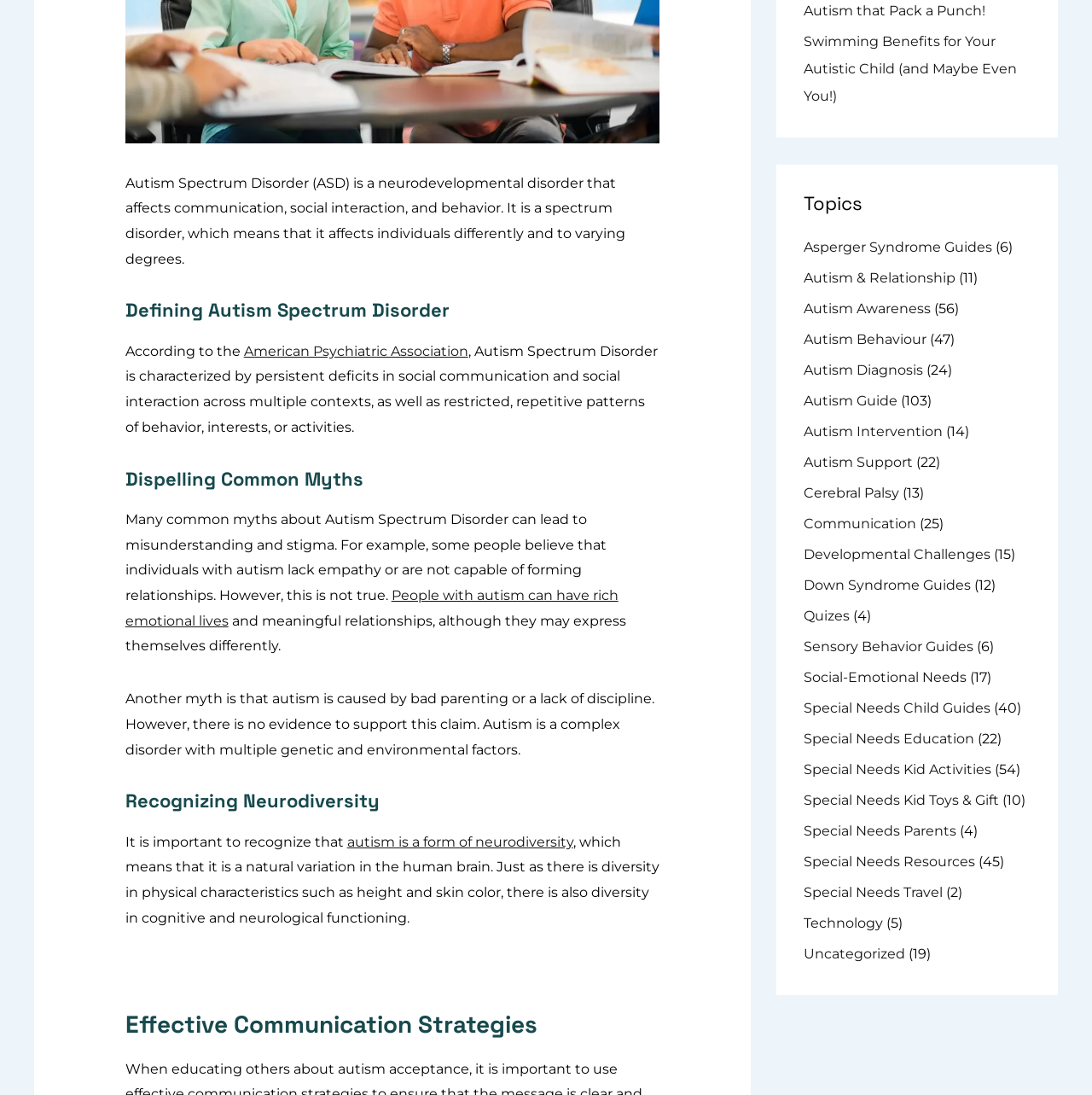From the screenshot, find the bounding box of the UI element matching this description: "Autism & Relationship". Supply the bounding box coordinates in the form [left, top, right, bottom], each a float between 0 and 1.

[0.736, 0.246, 0.875, 0.261]